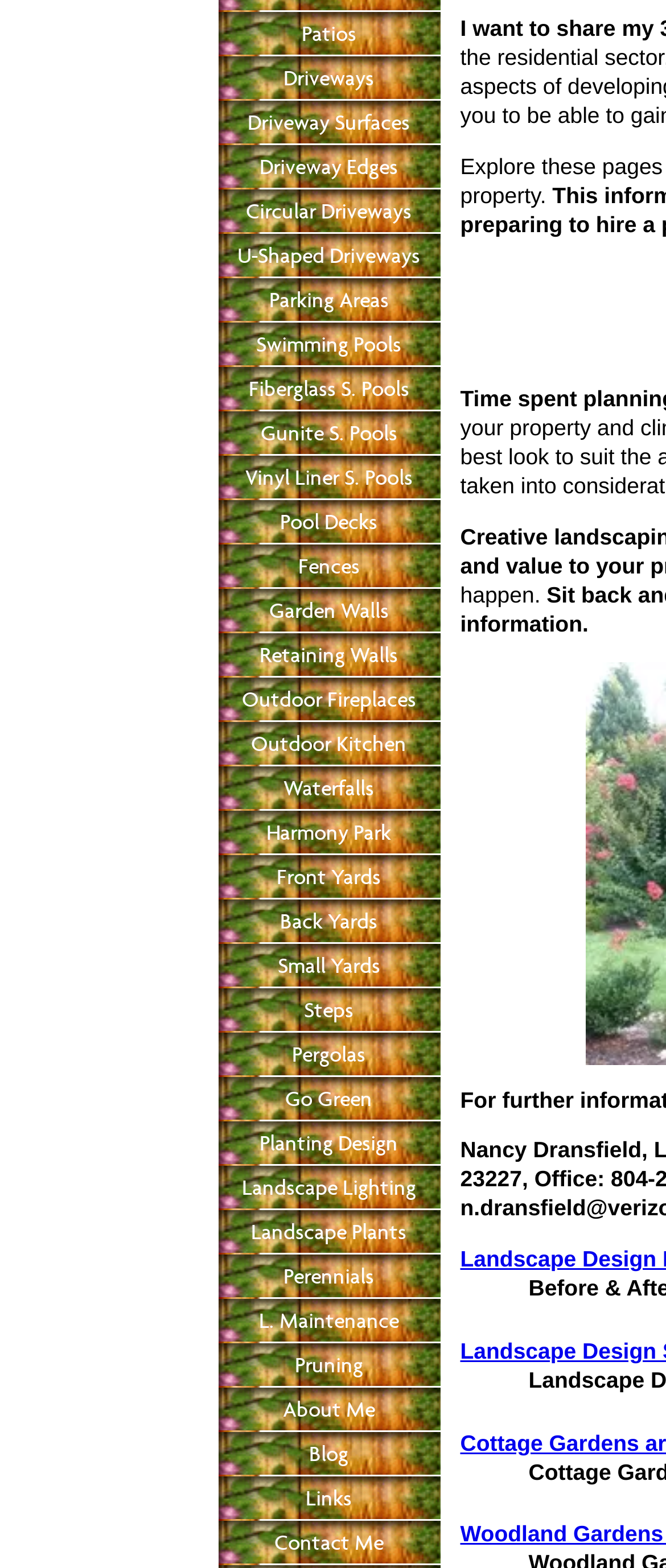Identify the bounding box for the UI element described as: "Fences". The coordinates should be four float numbers between 0 and 1, i.e., [left, top, right, bottom].

[0.327, 0.347, 0.66, 0.376]